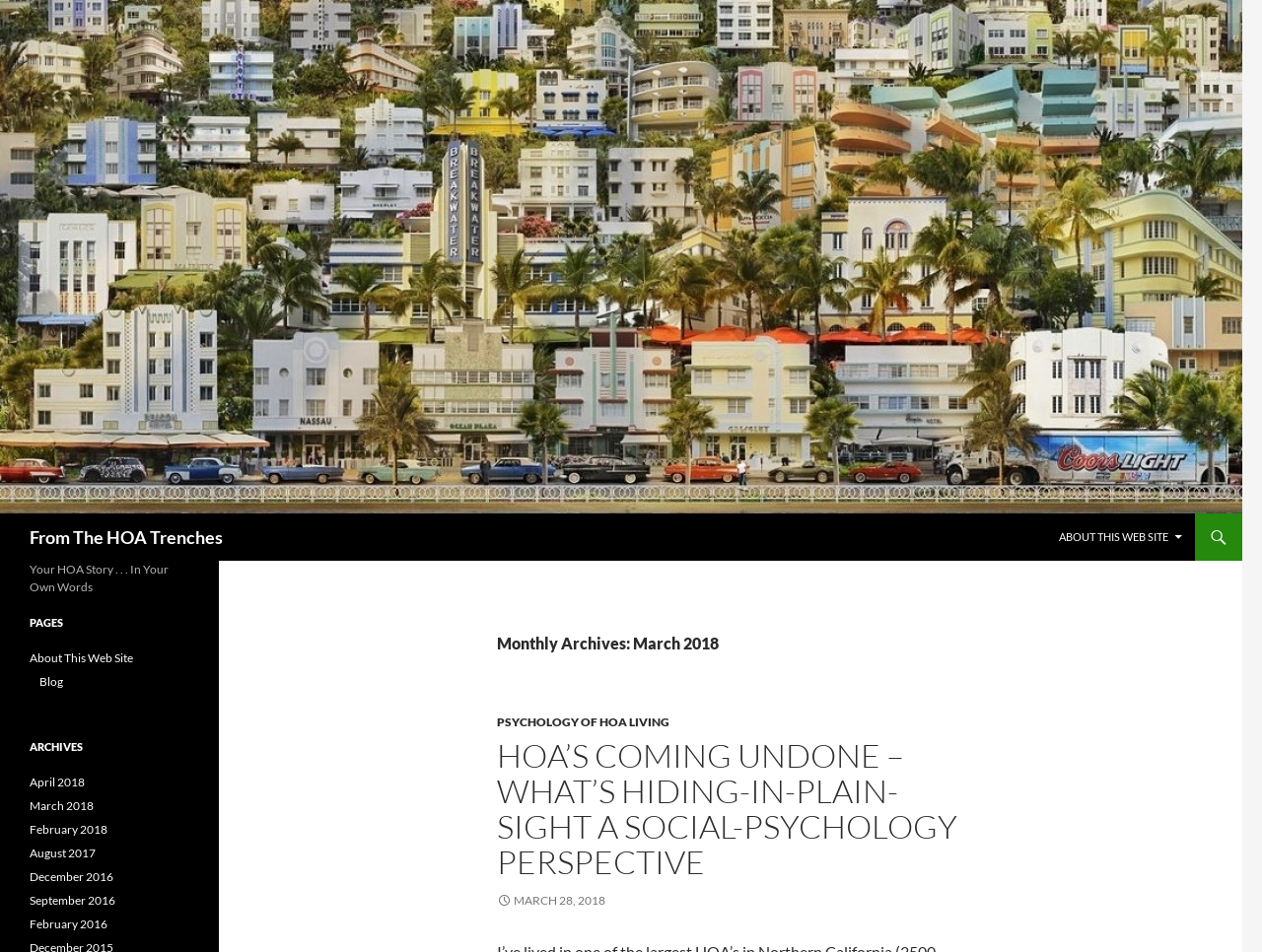What is the date of the first article?
Based on the screenshot, respond with a single word or phrase.

MARCH 28, 2018